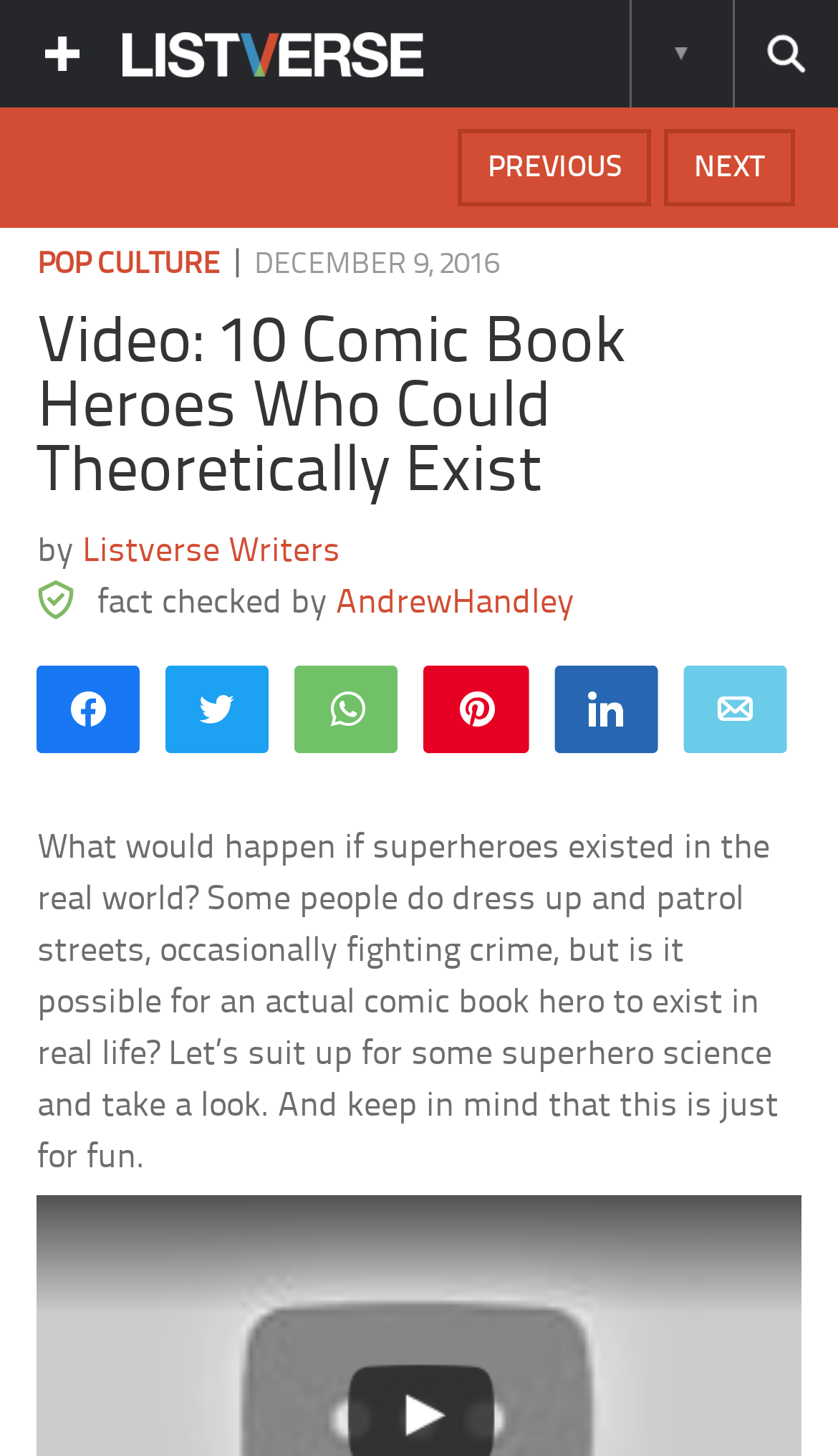Please identify the bounding box coordinates of the element that needs to be clicked to execute the following command: "Read Reviews". Provide the bounding box using four float numbers between 0 and 1, formatted as [left, top, right, bottom].

None